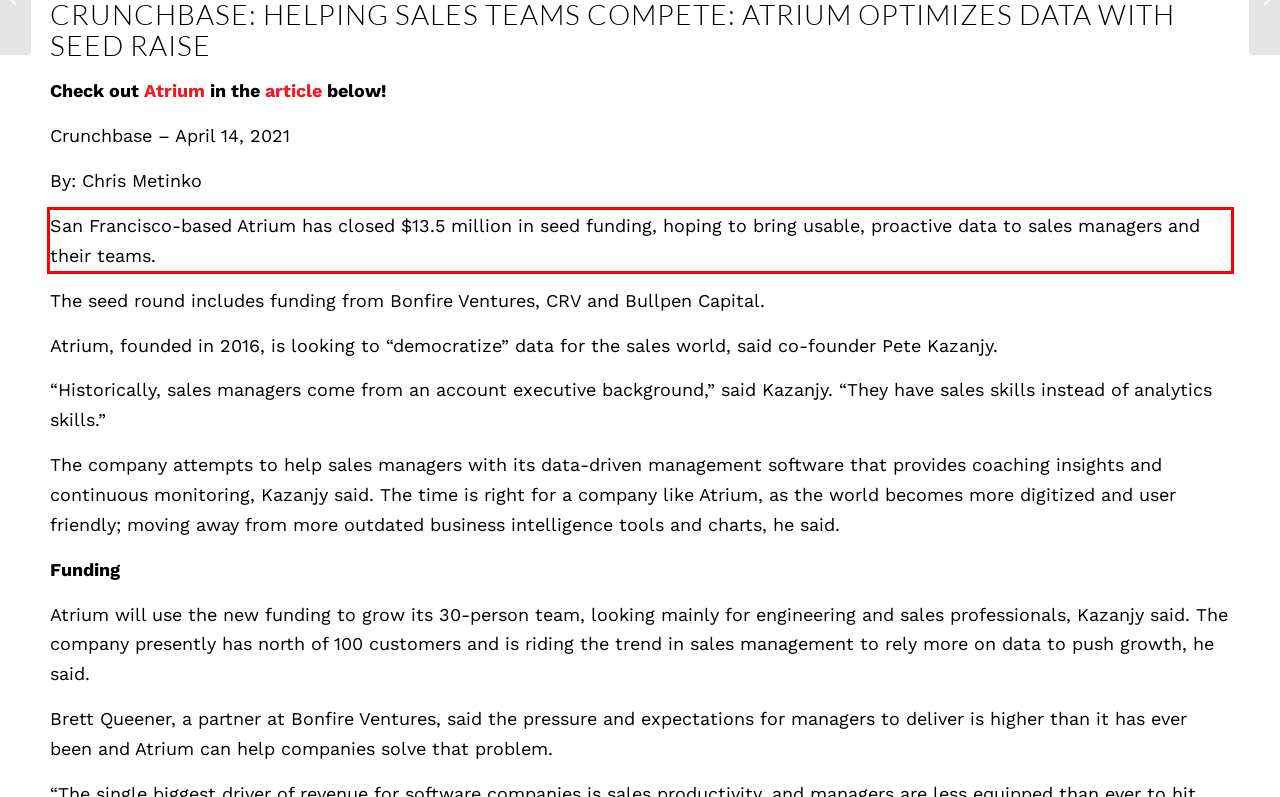Given a screenshot of a webpage with a red bounding box, please identify and retrieve the text inside the red rectangle.

San Francisco-based Atrium has closed $13.5 million in seed funding, hoping to bring usable, proactive data to sales managers and their teams.